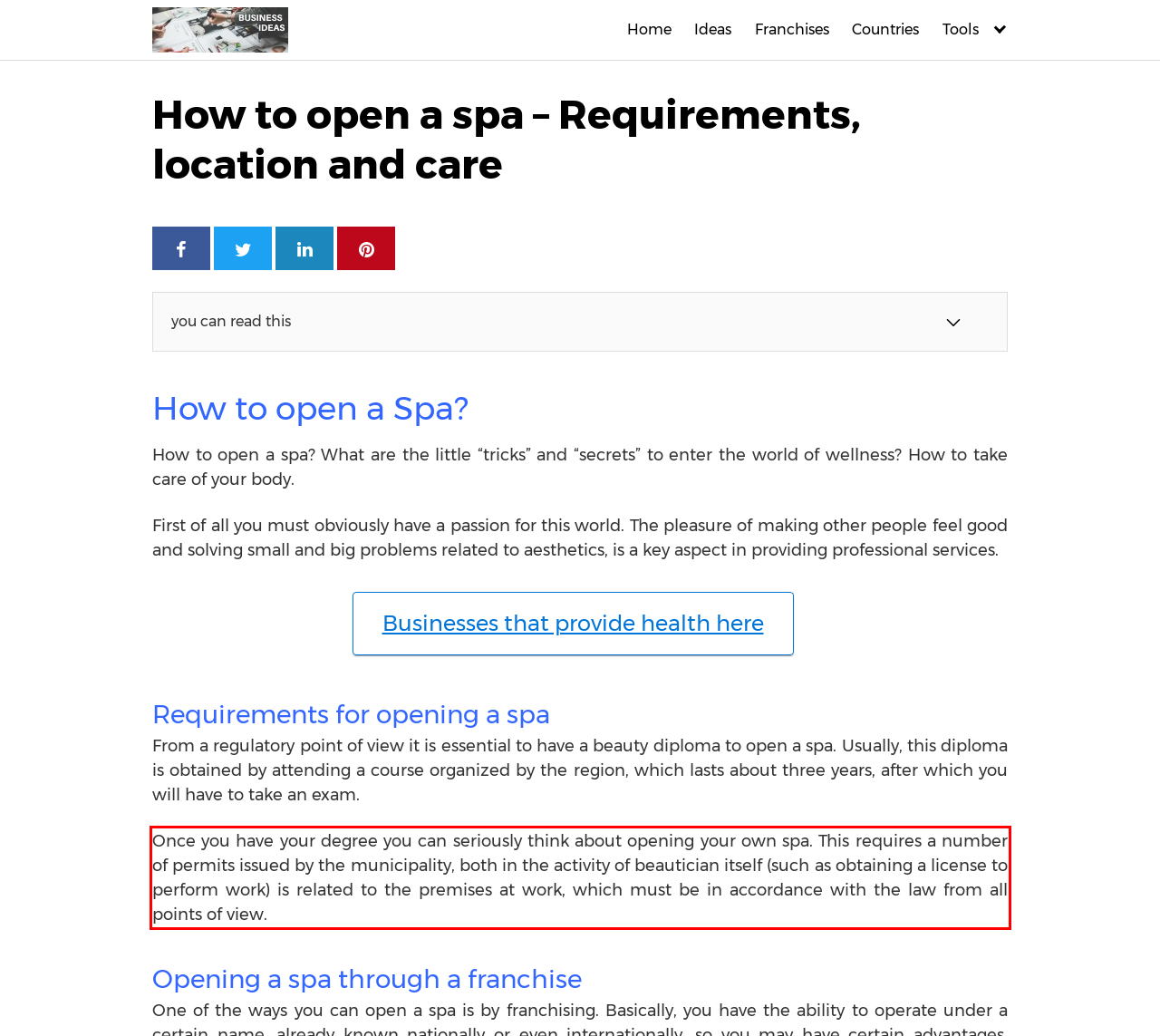You are looking at a screenshot of a webpage with a red rectangle bounding box. Use OCR to identify and extract the text content found inside this red bounding box.

Once you have your degree you can seriously think about opening your own spa. This requires a number of permits issued by the municipality, both in the activity of beautician itself (such as obtaining a license to perform work) is related to the premises at work, which must be in accordance with the law from all points of view.